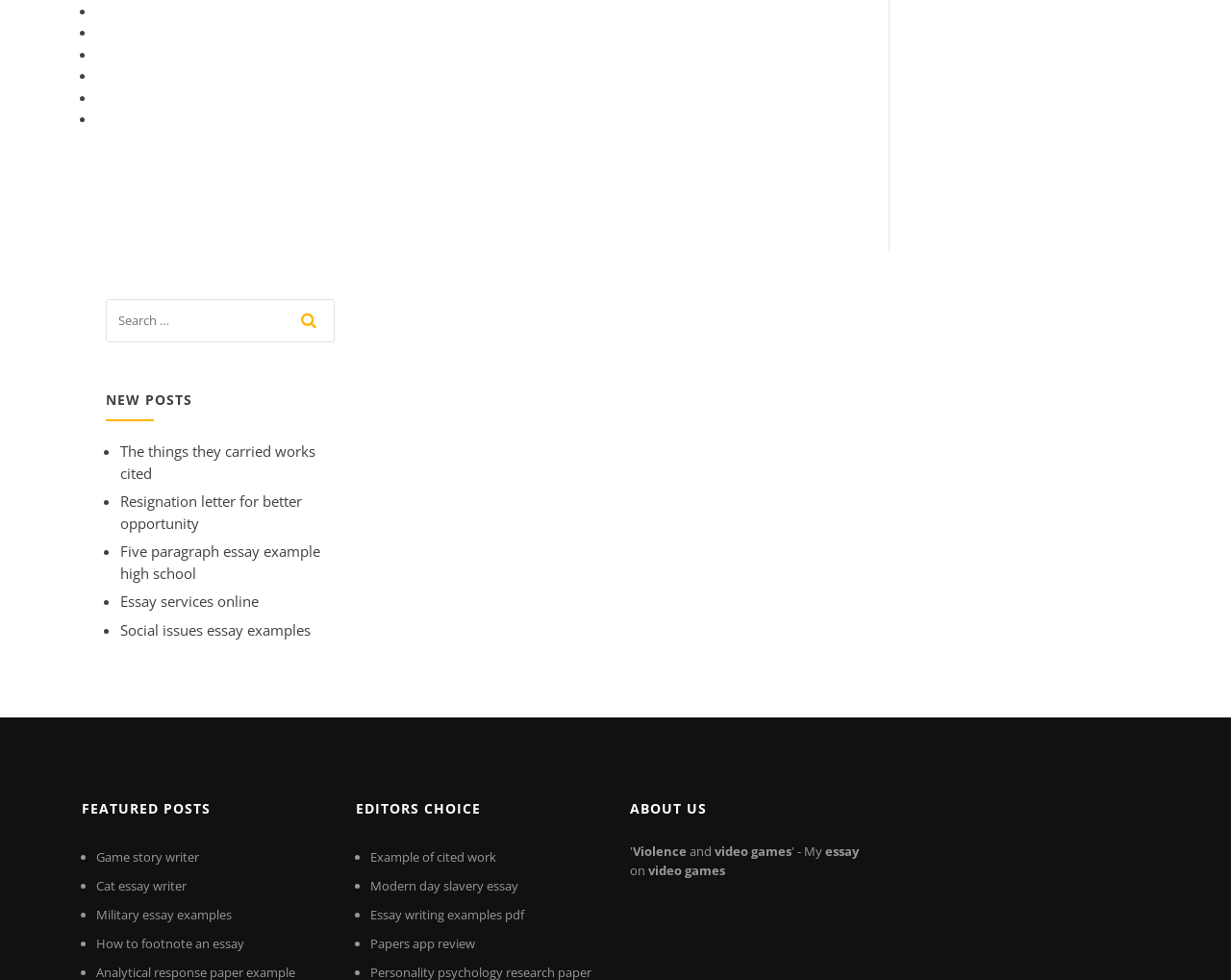What is the purpose of the search bar?
We need a detailed and exhaustive answer to the question. Please elaborate.

The search bar is located in the top section of the webpage, and it has a textbox and a button with a magnifying glass icon. This suggests that the search bar is used to search for specific posts or keywords within the website.